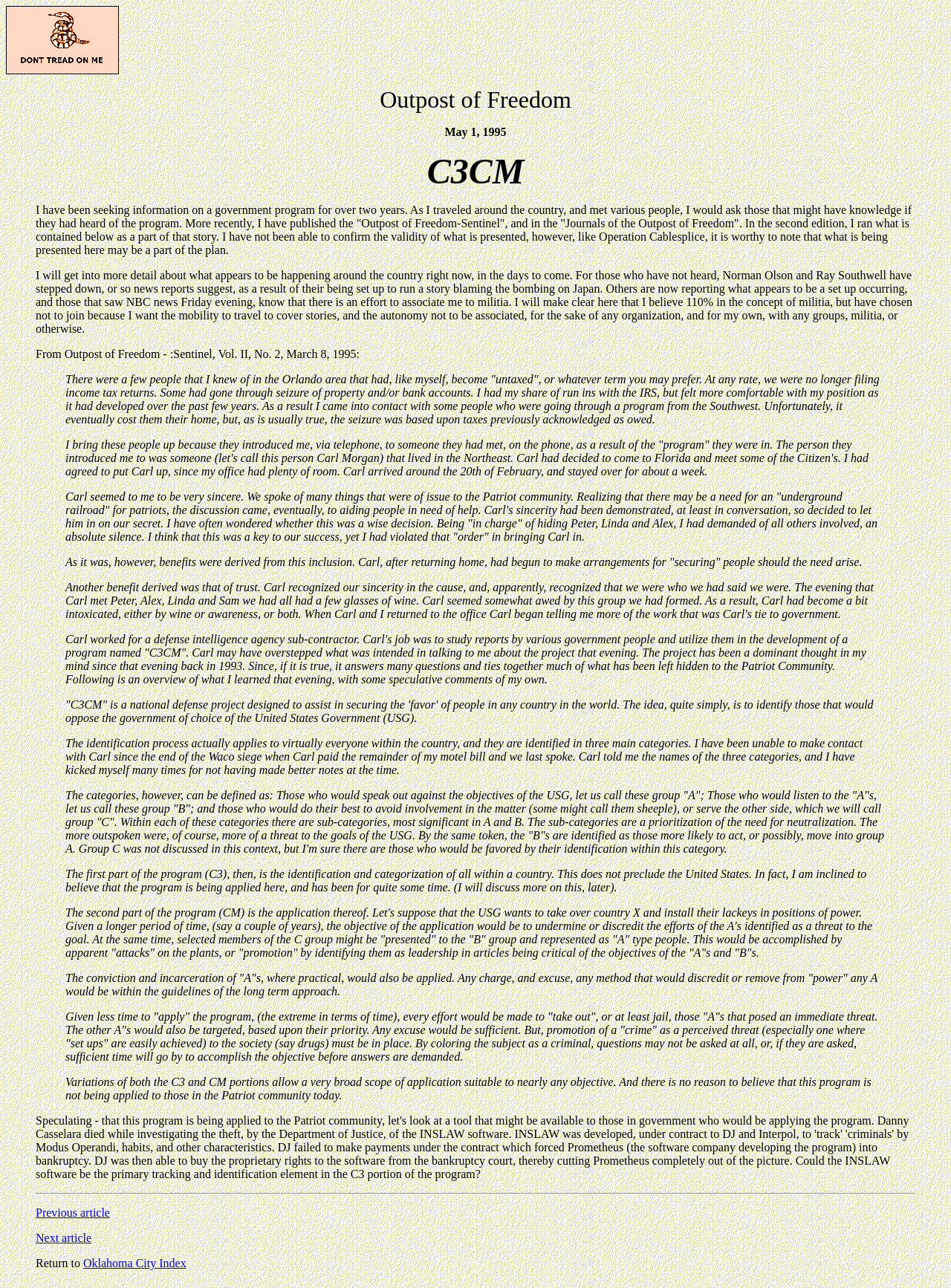Provide a short, one-word or phrase answer to the question below:
What is the purpose of the C3CM program?

To identify and categorize people